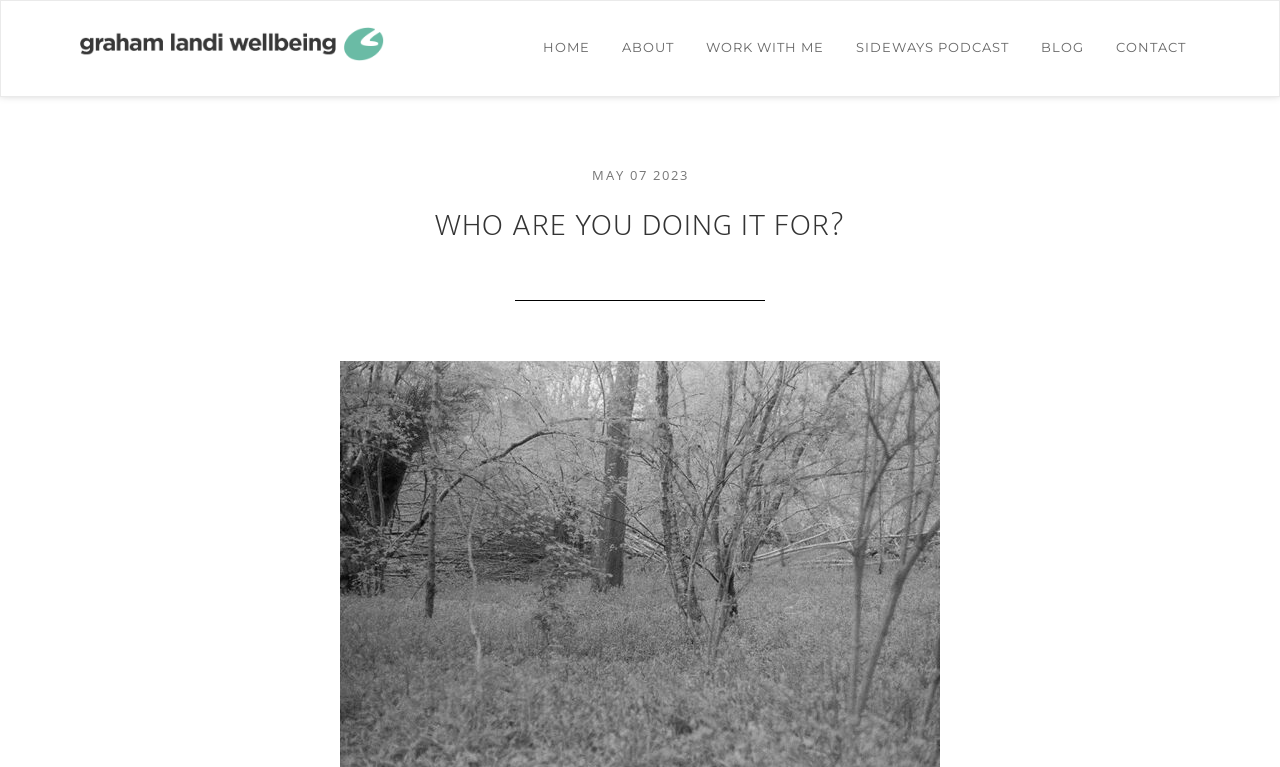Please provide a comprehensive answer to the question based on the screenshot: What is the name of the wellbeing website?

I determined the answer by looking at the link element with the text 'GRAHAM LANDI WELLBEING' which is likely to be the website's name.